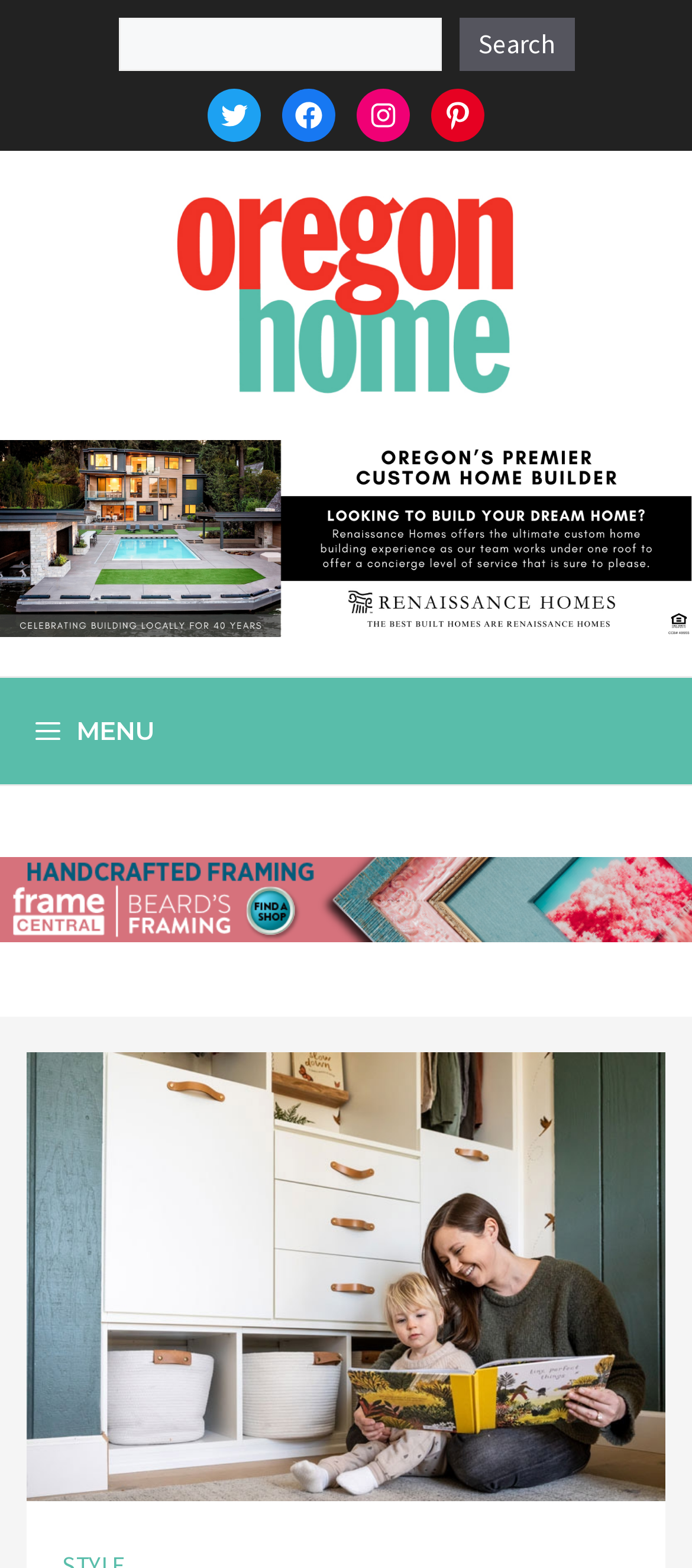Locate the bounding box coordinates of the area that needs to be clicked to fulfill the following instruction: "Go to Oregon Home". The coordinates should be in the format of four float numbers between 0 and 1, namely [left, top, right, bottom].

[0.244, 0.176, 0.756, 0.197]